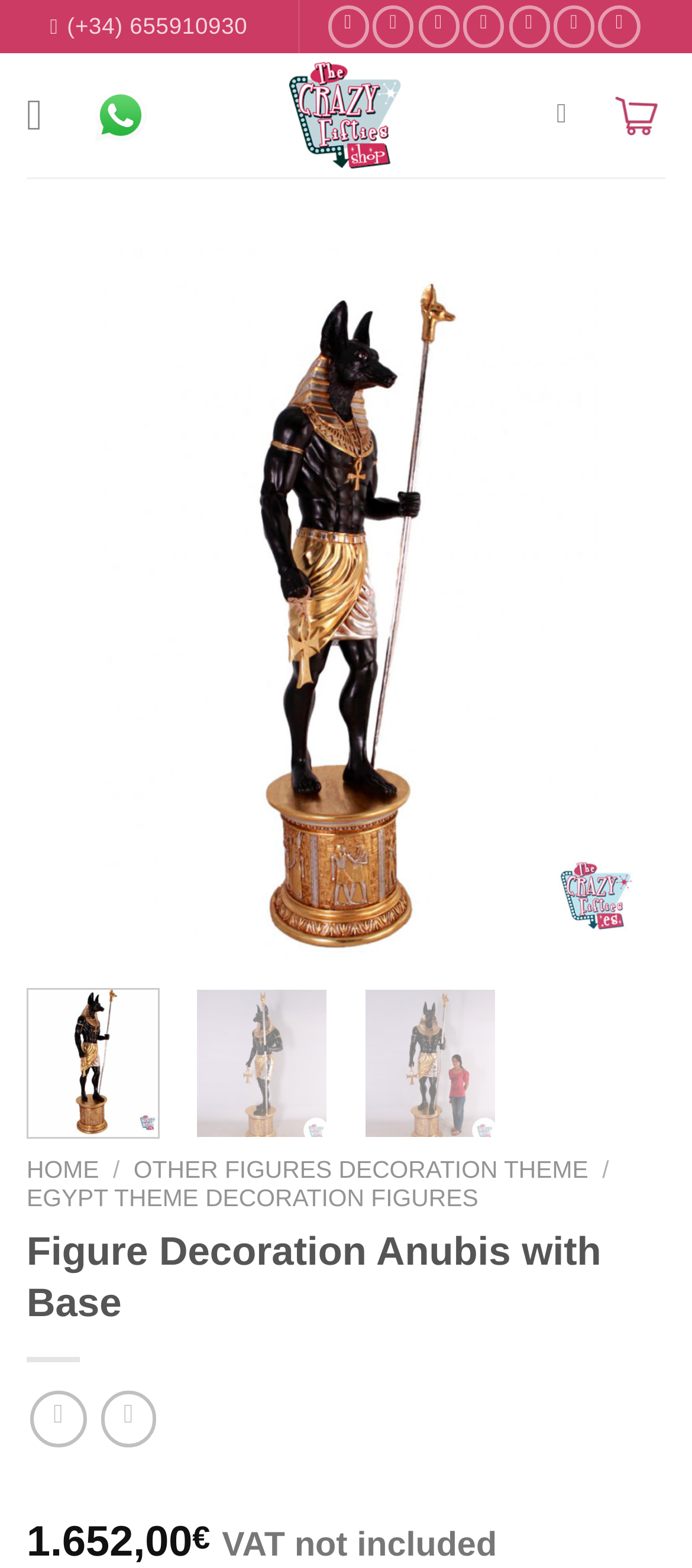Can you find the bounding box coordinates for the element to click on to achieve the instruction: "Open the main menu"?

[0.038, 0.046, 0.101, 0.102]